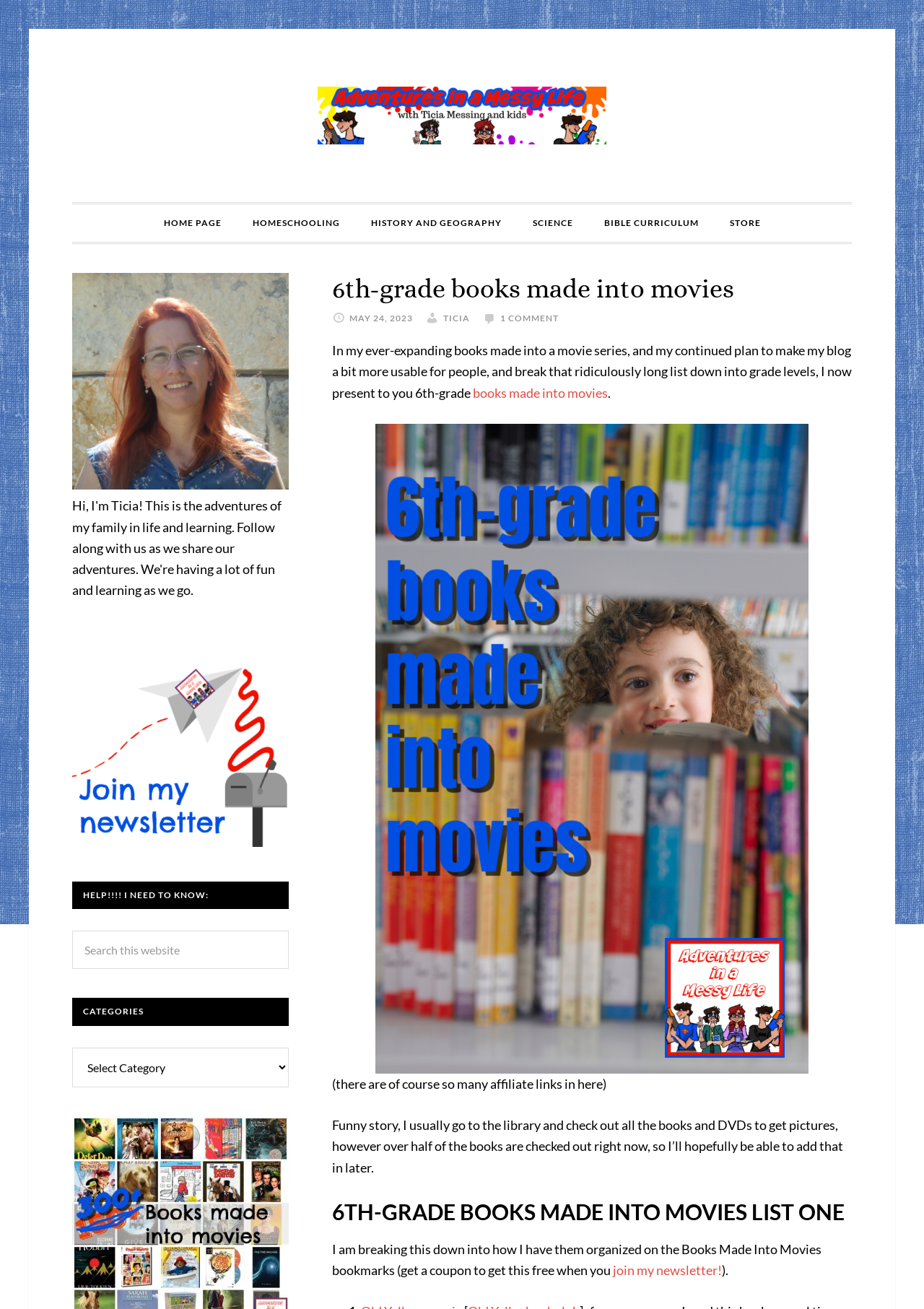What is the name of the blog or website?
Look at the image and respond with a one-word or short phrase answer.

Adventures in a Messy Life